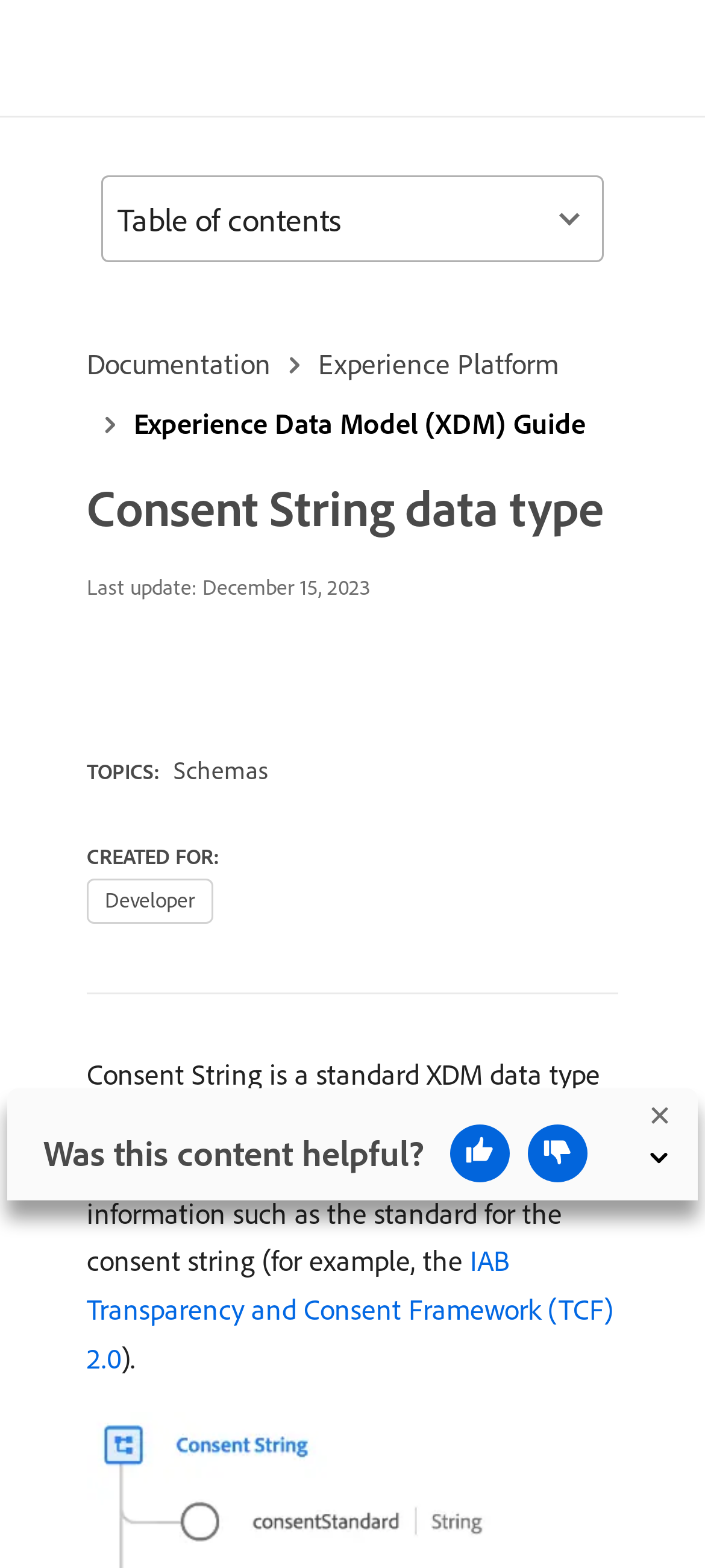When was the last update of this page?
Refer to the image and answer the question using a single word or phrase.

December 15, 2023